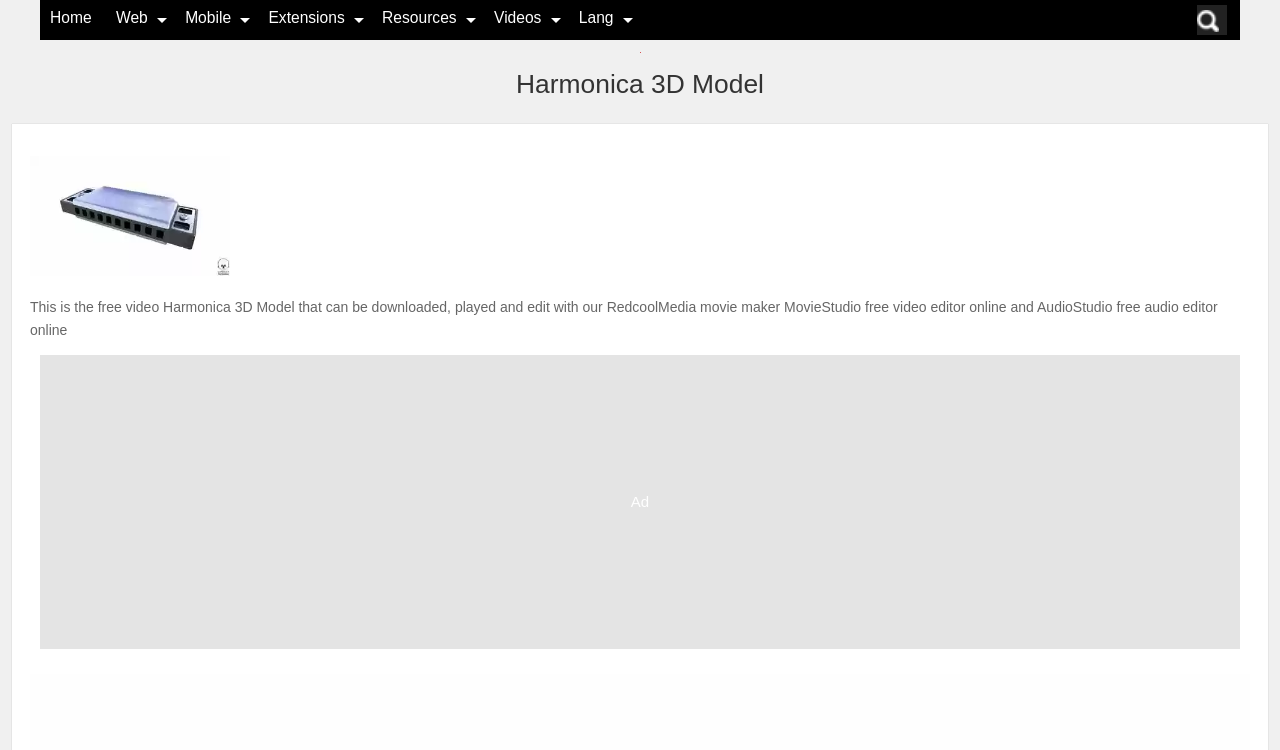Provide a thorough description of this webpage.

The webpage is about a Harmonica 3D Model that can be downloaded and edited with RedcoolMedia's online video and audio editors. At the top left corner, there are several links, including "Home", "Web", "Mobile", "Extensions", "Resources", "Videos", and "Lang", which are aligned horizontally. 

To the right of these links, there is a search icon. In the middle of the top section, the RedcoolMedia favicon is displayed. 

Below the top section, a large heading "Harmonica 3D Model" spans the entire width of the page. 

Under the heading, there is a large image that showcases the Harmonica 3D Model, with a description below it. The description explains that this is a free video Harmonica 3D Model that can be downloaded, played, and edited with RedcoolMedia's online video and audio editors. 

Further down the page, there is a small advertisement labeled "Ad" located near the bottom right corner.